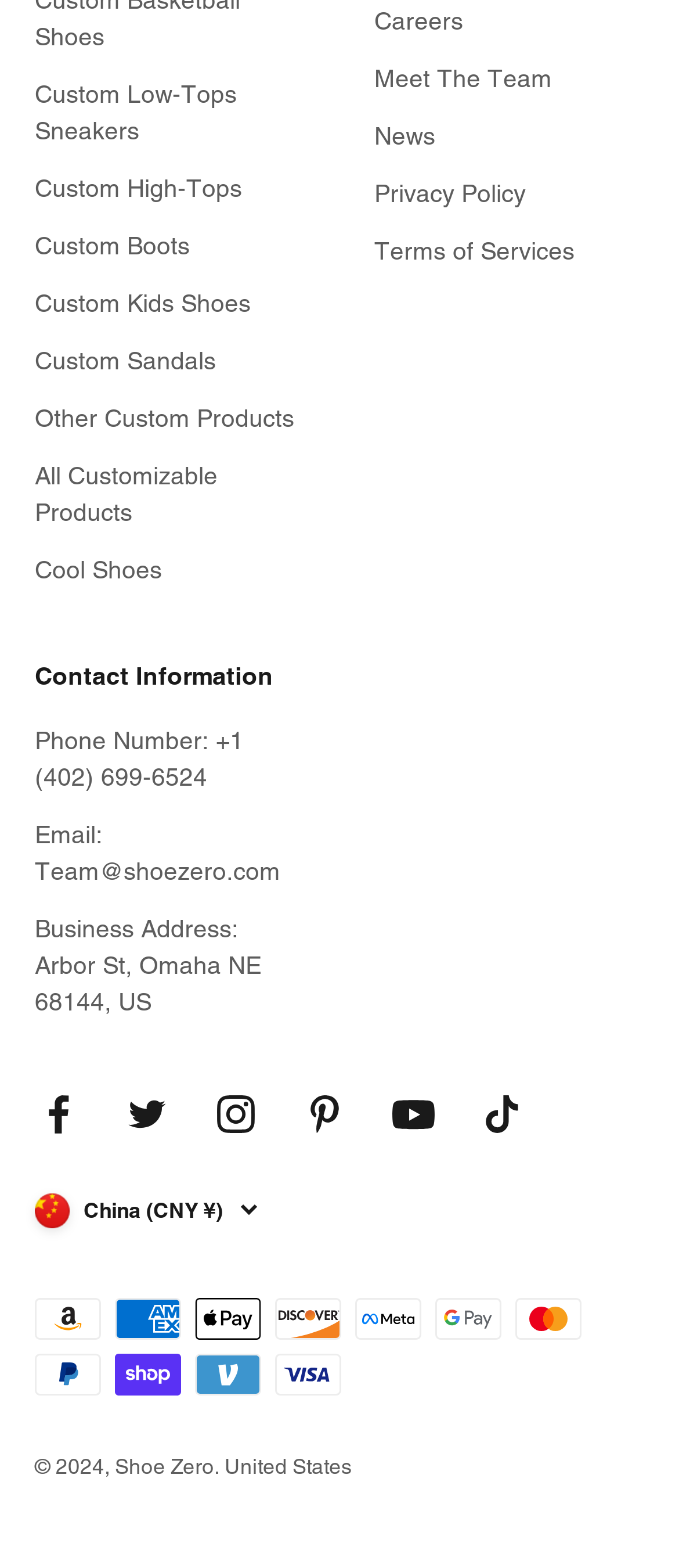What is the business address of the company?
Based on the image, answer the question with a single word or brief phrase.

Arbor St, Omaha NE 68144, US